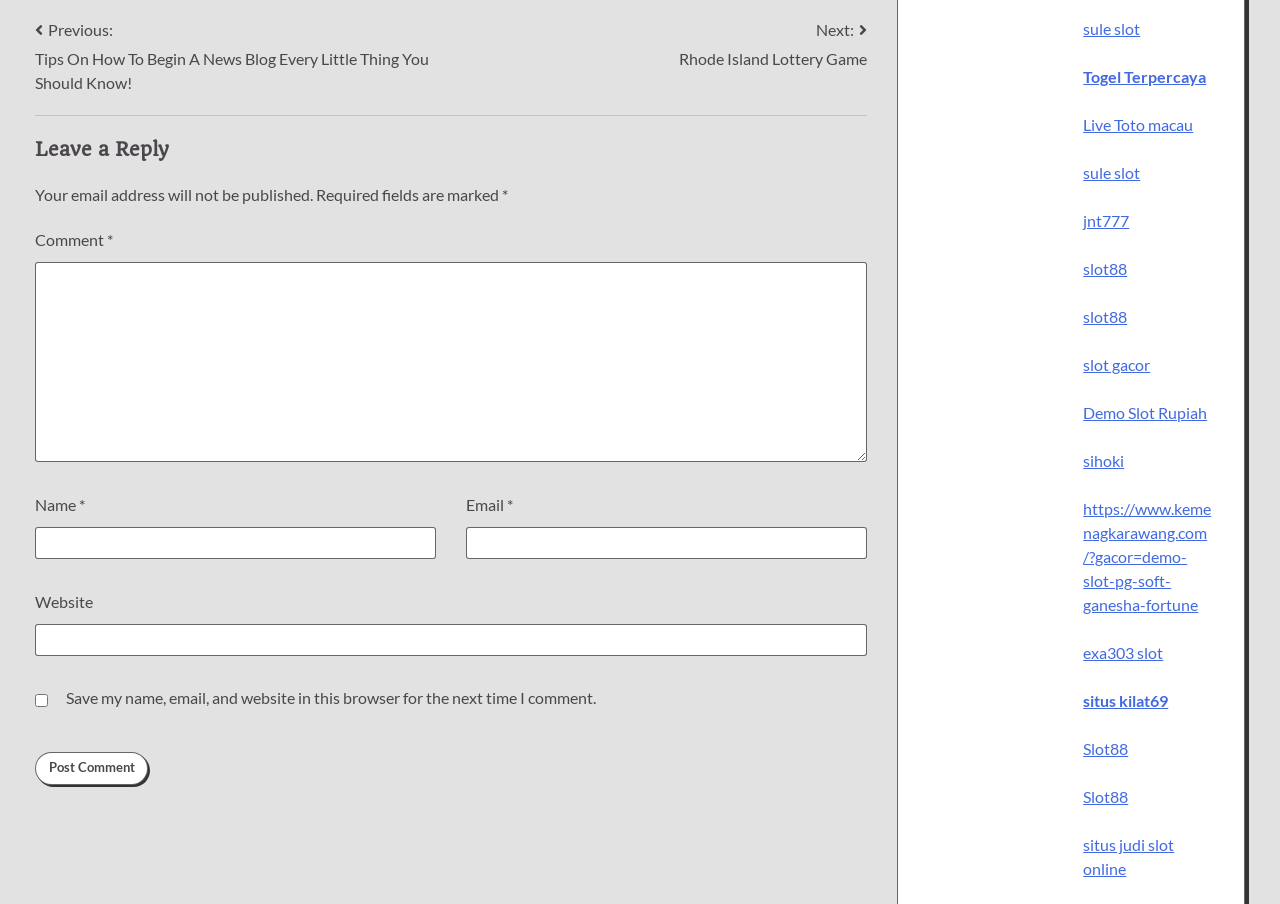Given the element description https://www.kemenagkarawang.com/?gacor=demo-slot-pg-soft-ganesha-fortune, specify the bounding box coordinates of the corresponding UI element in the format (top-left x, top-left y, bottom-right x, bottom-right y). All values must be between 0 and 1.

[0.846, 0.552, 0.946, 0.679]